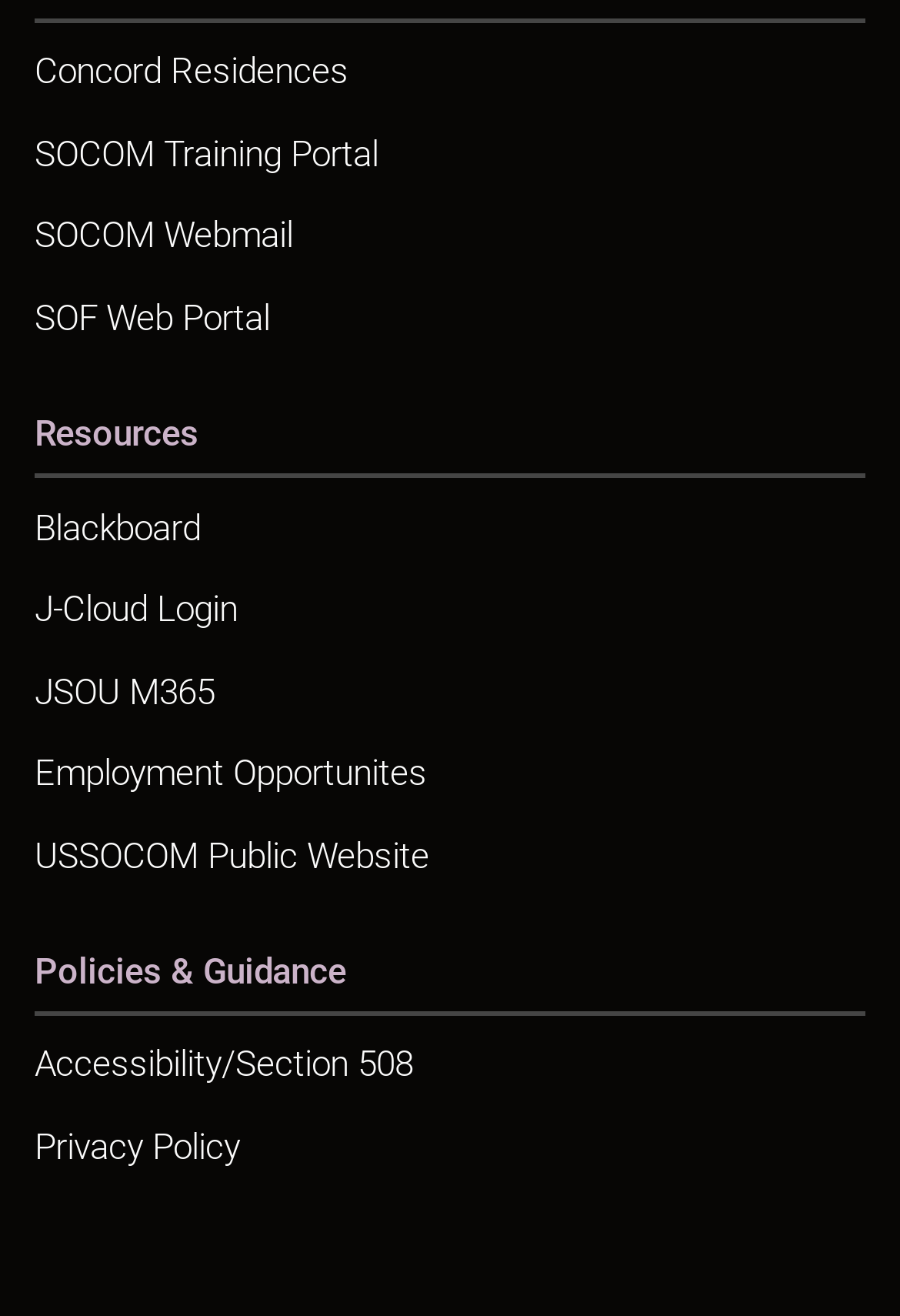Kindly determine the bounding box coordinates for the clickable area to achieve the given instruction: "Click the main menu button".

None